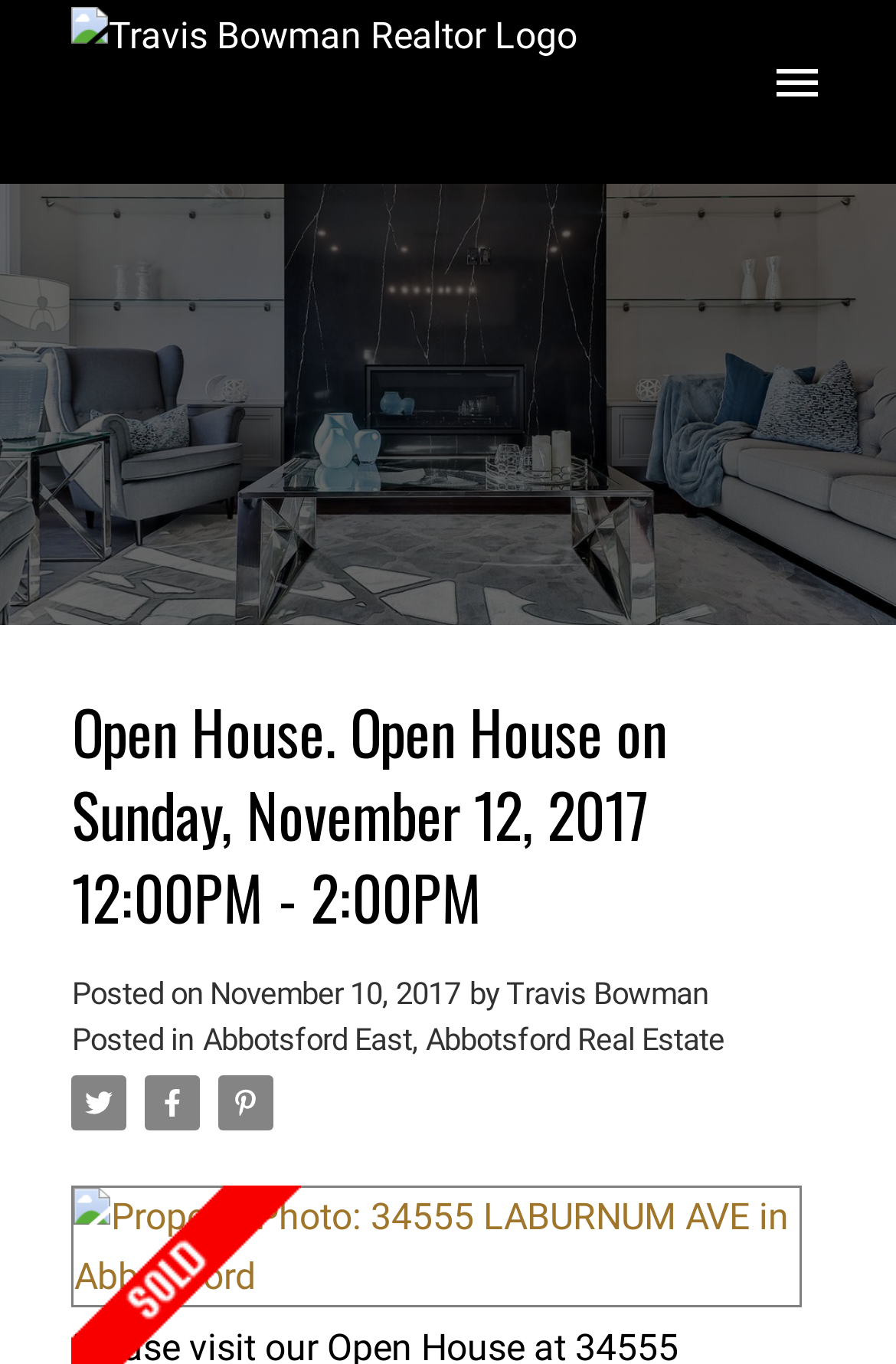Reply to the question with a single word or phrase:
What is the date of the open house?

November 12, 2017